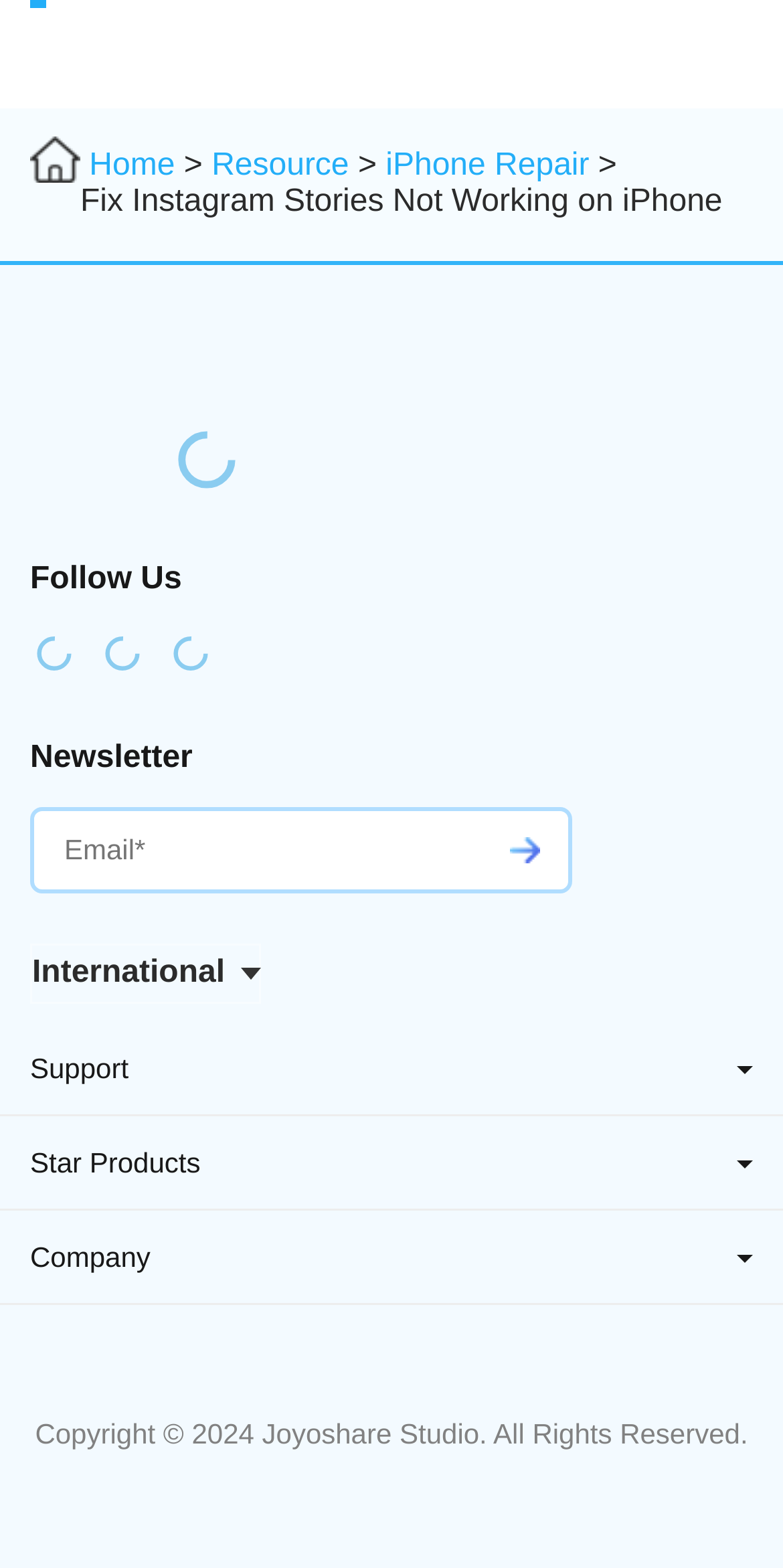Please provide a comprehensive answer to the question based on the screenshot: What is the purpose of the textbox at the top?

I found a textbox element with a nearby static text element saying 'Newsletter' which suggests that the purpose of the textbox is to subscribe to the company's newsletter.